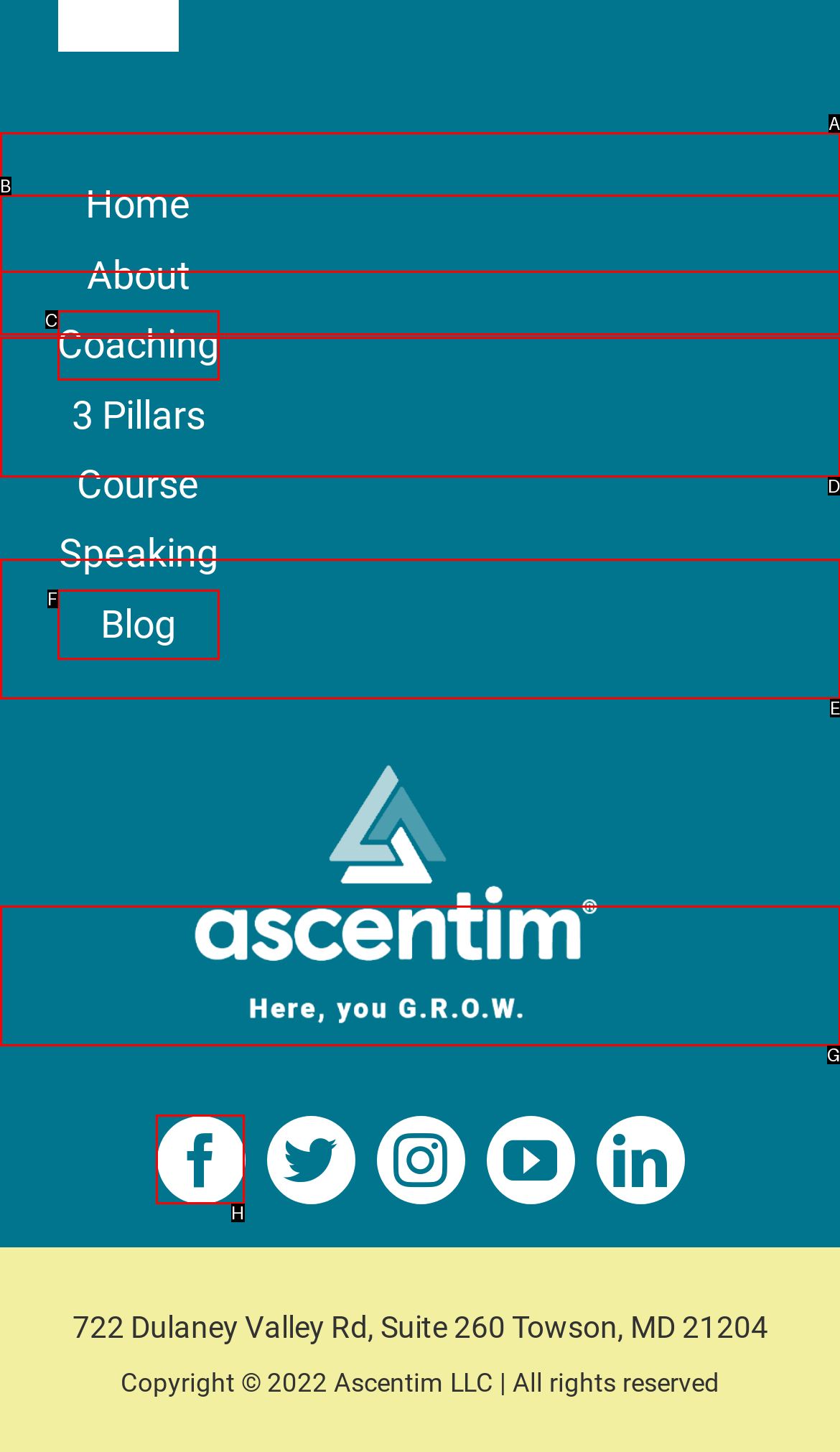Identify the letter of the UI element you should interact with to perform the task: Search for villas
Reply with the appropriate letter of the option.

None